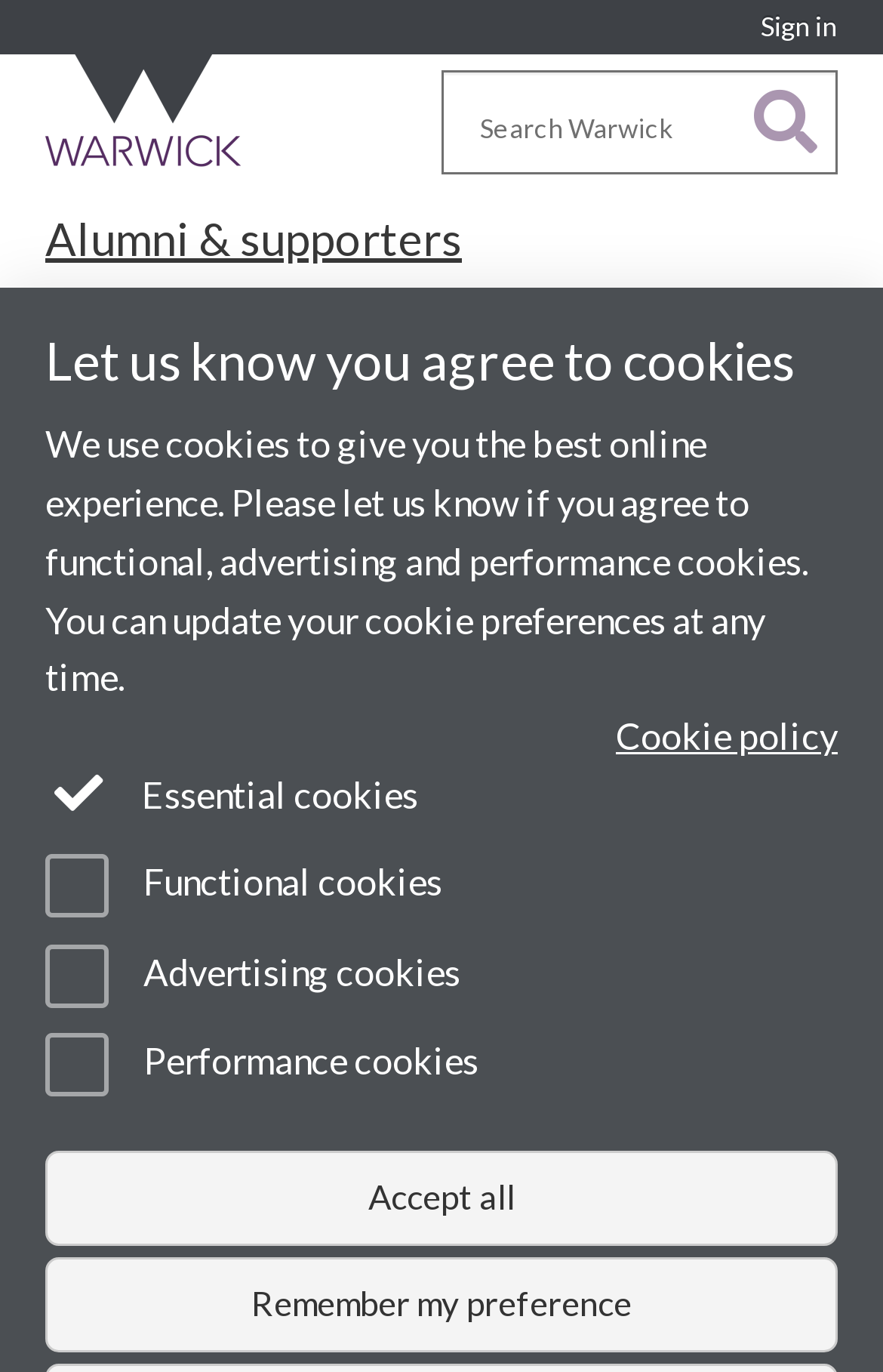Please identify the bounding box coordinates of the clickable area that will fulfill the following instruction: "Sign in". The coordinates should be in the format of four float numbers between 0 and 1, i.e., [left, top, right, bottom].

[0.862, 0.007, 0.949, 0.031]